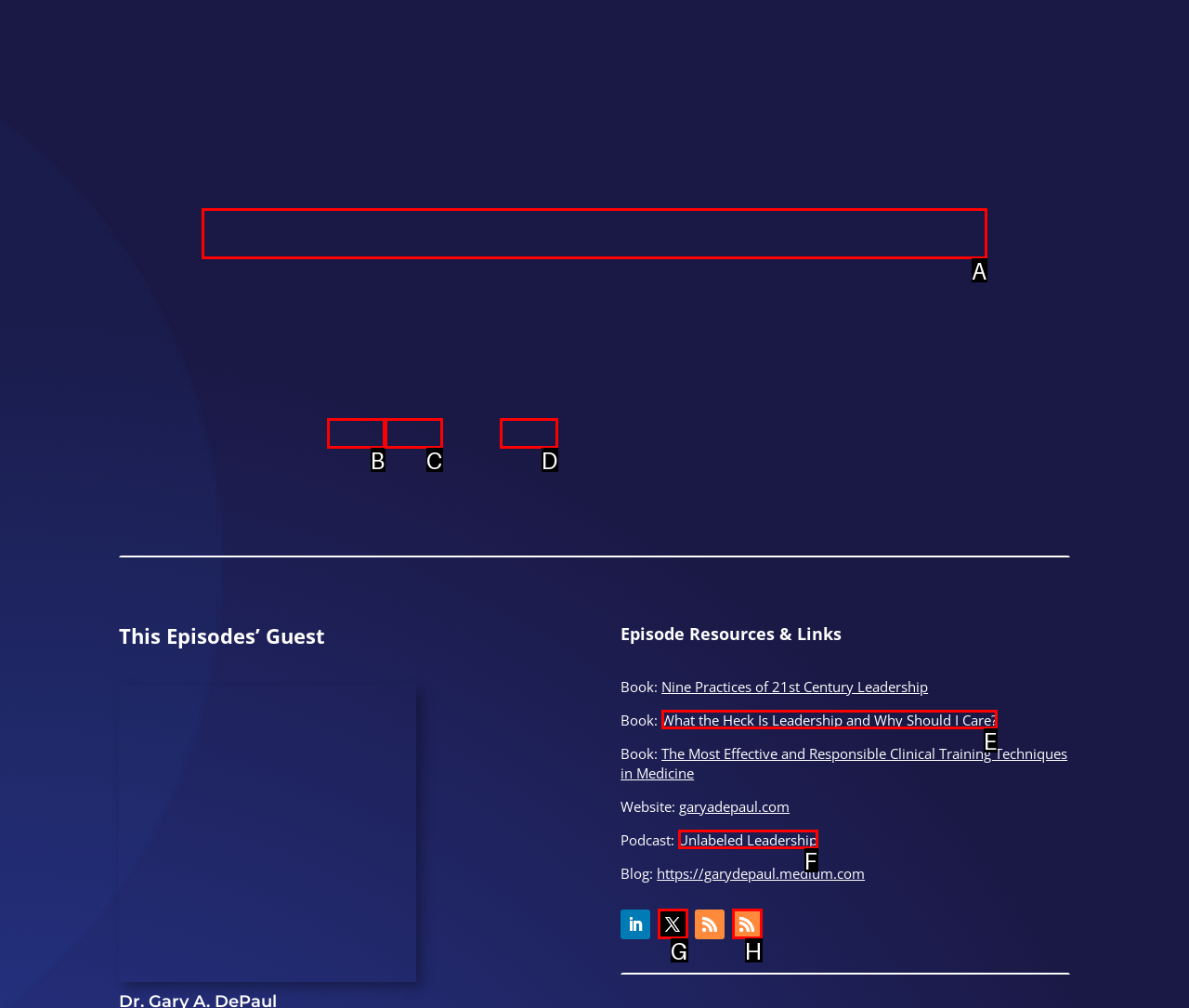Determine the correct UI element to click for this instruction: Get the price. Respond with the letter of the chosen element.

None